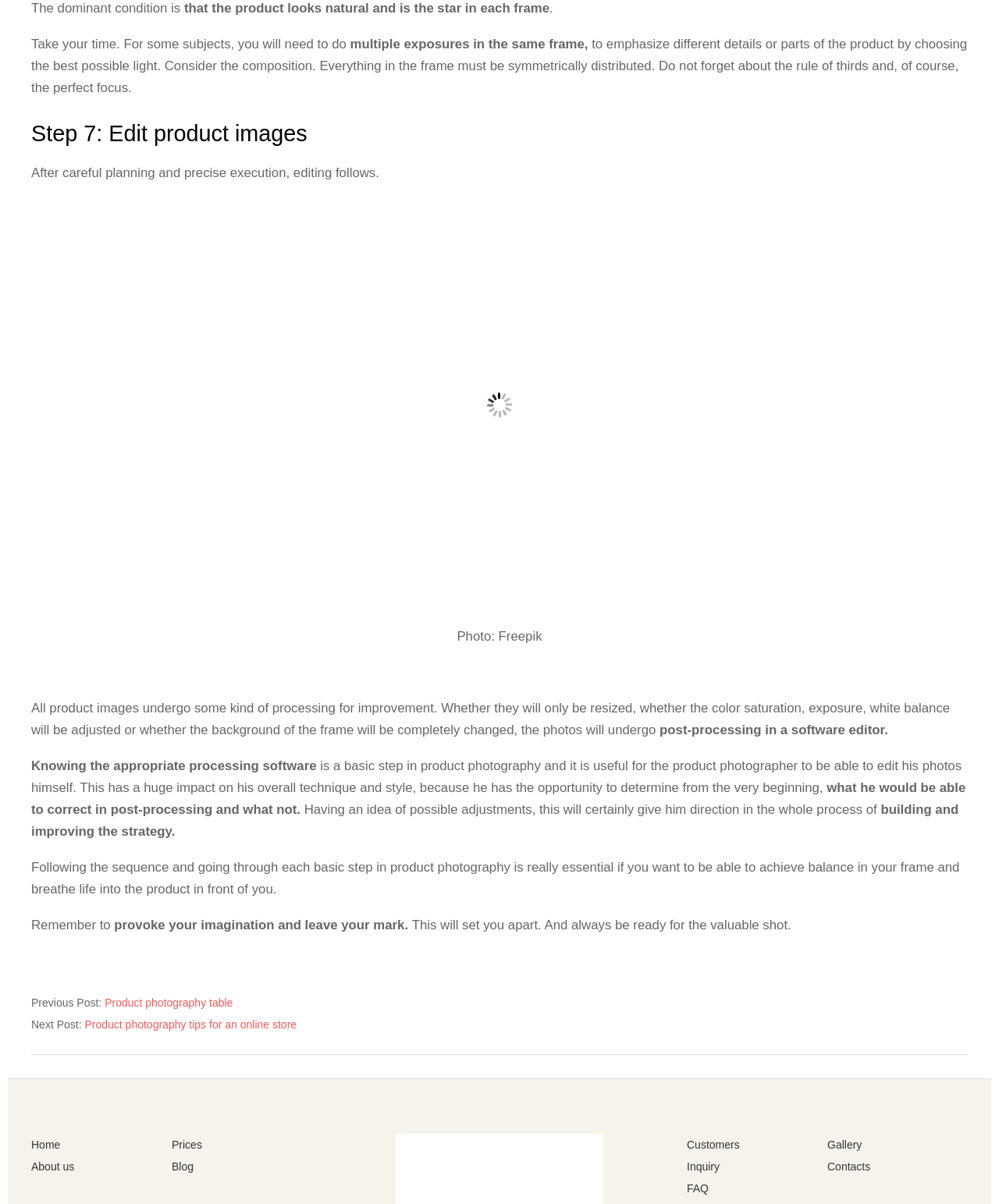Please answer the following question using a single word or phrase: 
What is the importance of knowing processing software in product photography?

Determining technique and style